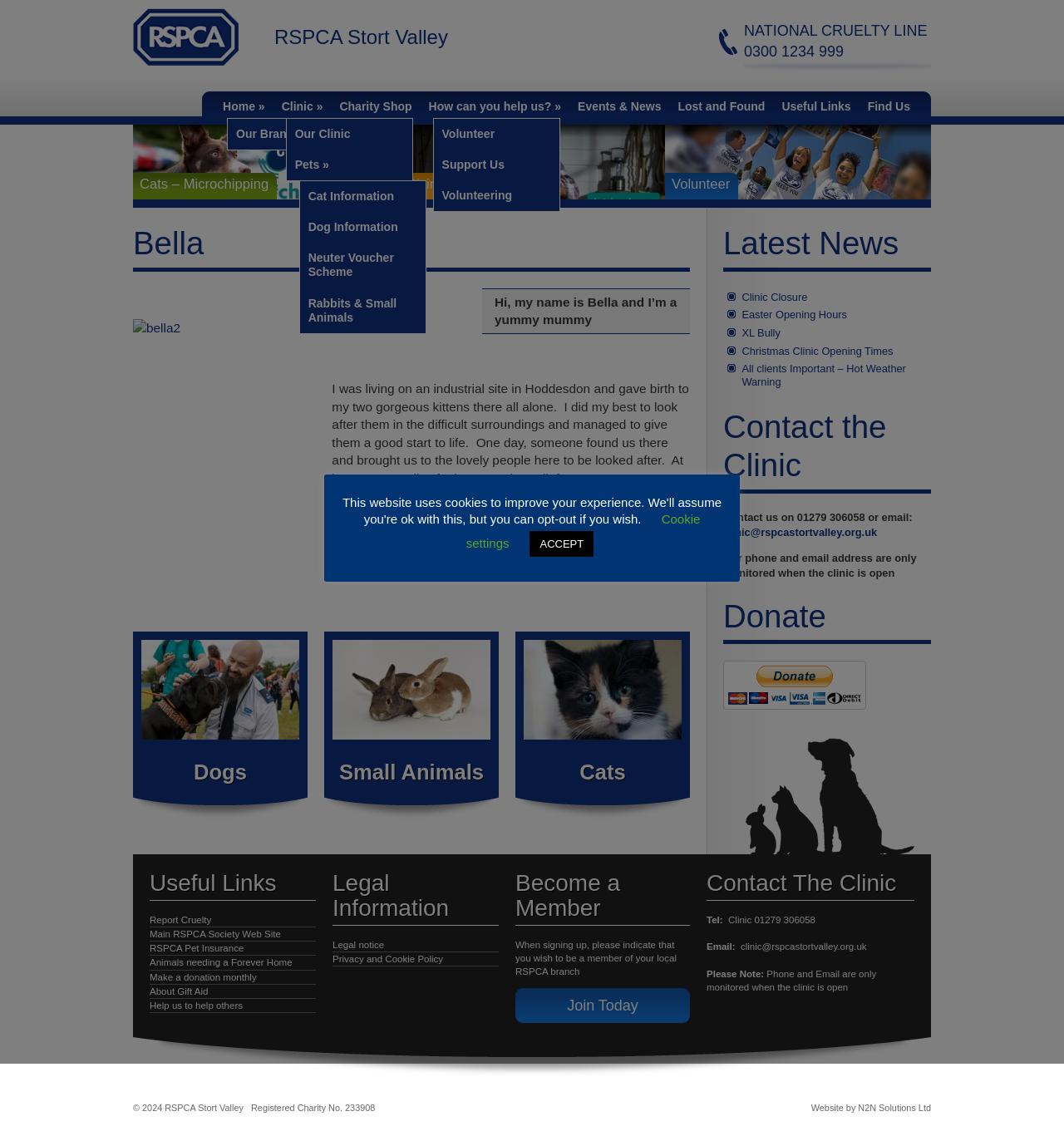Please provide the bounding box coordinates for the element that needs to be clicked to perform the following instruction: "Donate with PayPal". The coordinates should be given as four float numbers between 0 and 1, i.e., [left, top, right, bottom].

[0.68, 0.584, 0.814, 0.628]